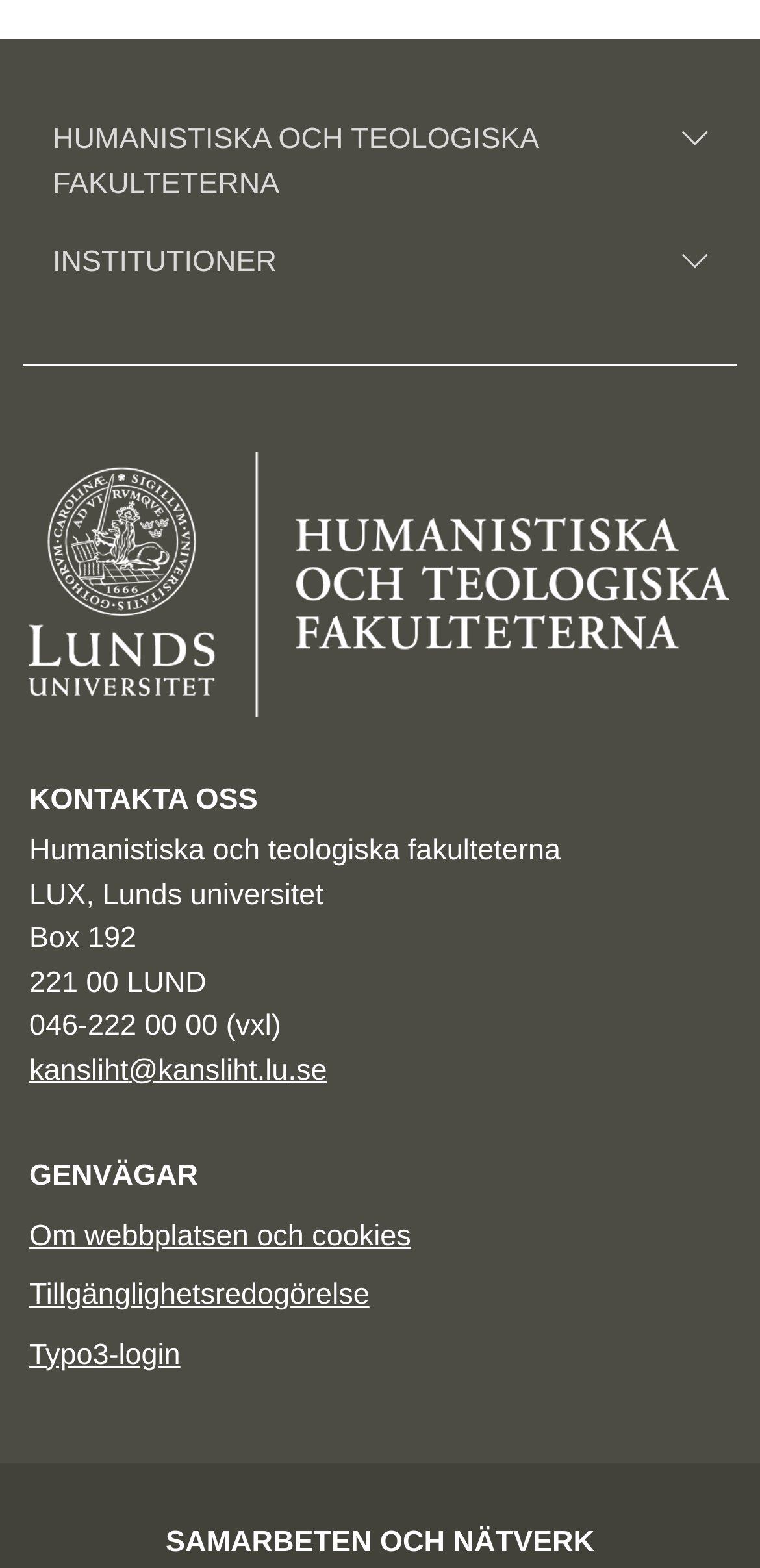What is the email address of the faculty?
Based on the screenshot, give a detailed explanation to answer the question.

I found the answer by looking at the link element with the text 'kansliht@kansliht.lu.se' which is located at the top of the webpage, indicating the email address of the faculty.